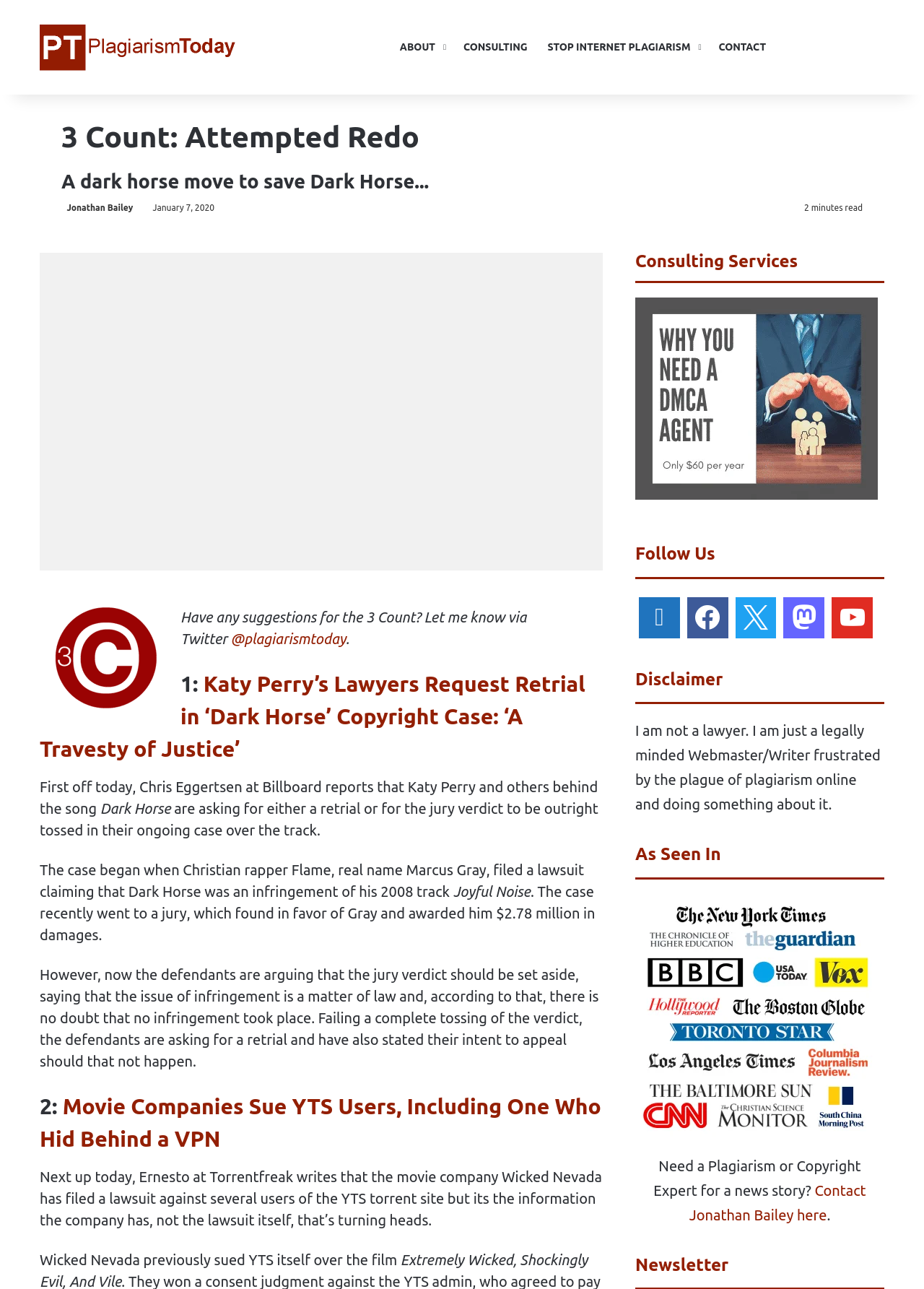Find and specify the bounding box coordinates that correspond to the clickable region for the instruction: "Click on the 'Plagiarism Today' link".

[0.043, 0.011, 0.255, 0.062]